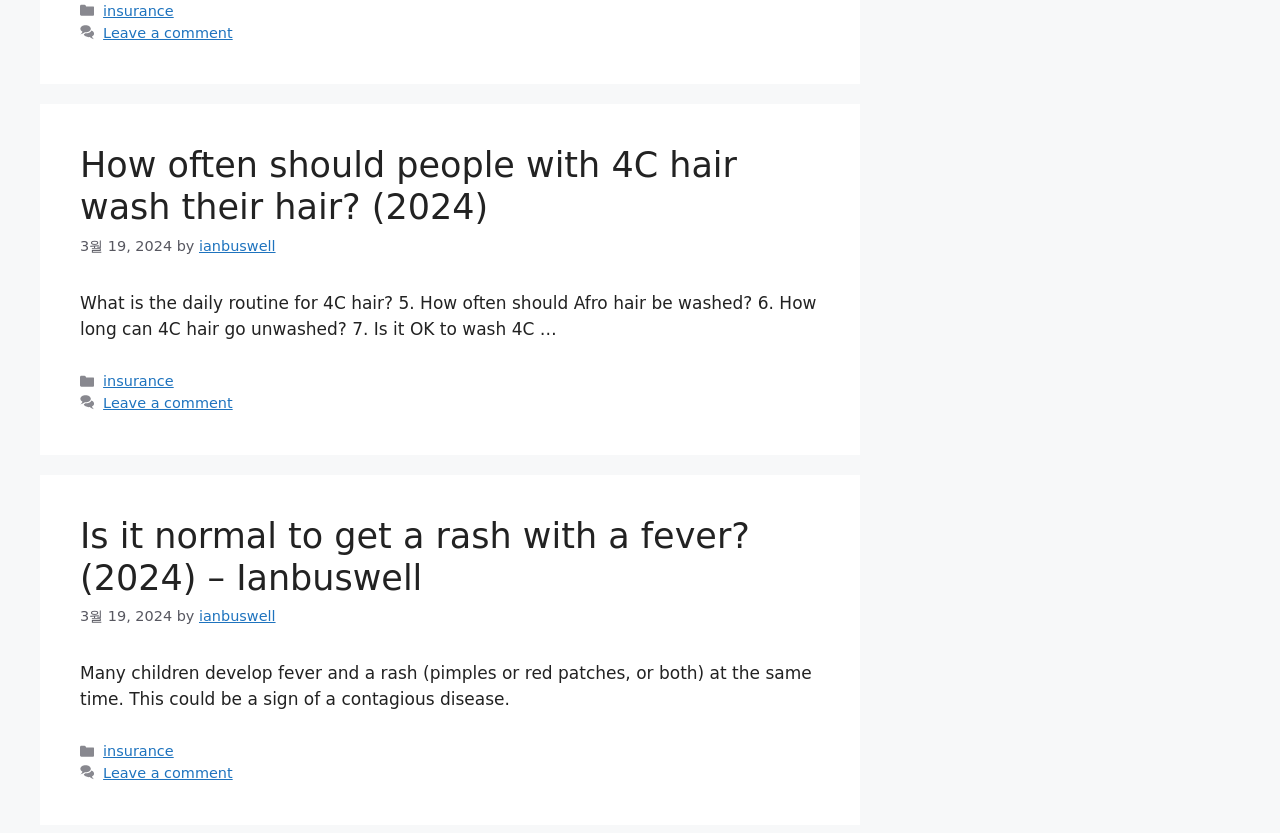Determine the bounding box coordinates for the area that needs to be clicked to fulfill this task: "Read the article 'How often should people with 4C hair wash their hair? (2024)'". The coordinates must be given as four float numbers between 0 and 1, i.e., [left, top, right, bottom].

[0.062, 0.175, 0.576, 0.273]